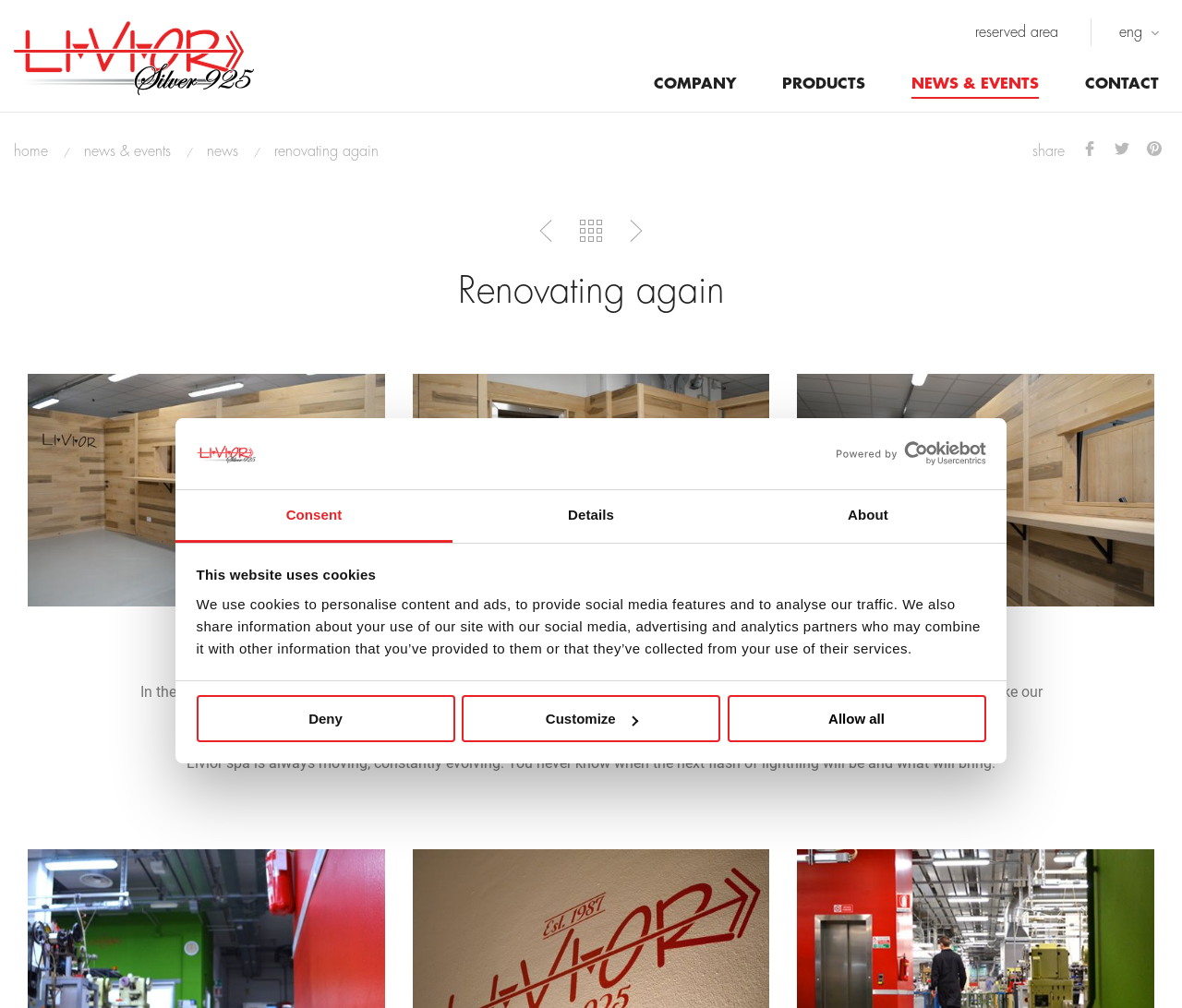Determine the bounding box coordinates for the area that should be clicked to carry out the following instruction: "Click the 'Deny' button".

[0.166, 0.69, 0.385, 0.737]